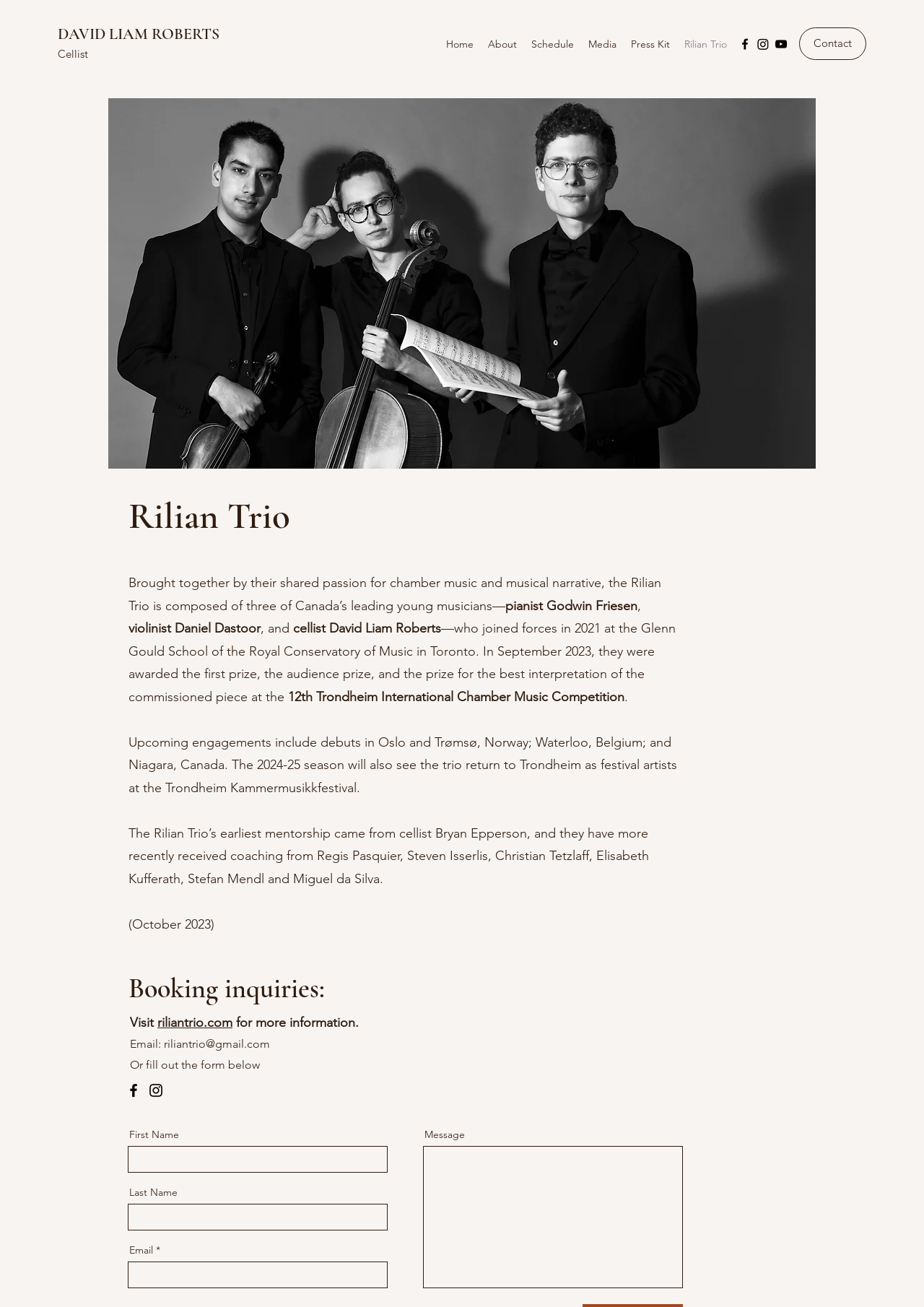Determine the bounding box coordinates of the target area to click to execute the following instruction: "Click on the Home link."

[0.475, 0.025, 0.52, 0.042]